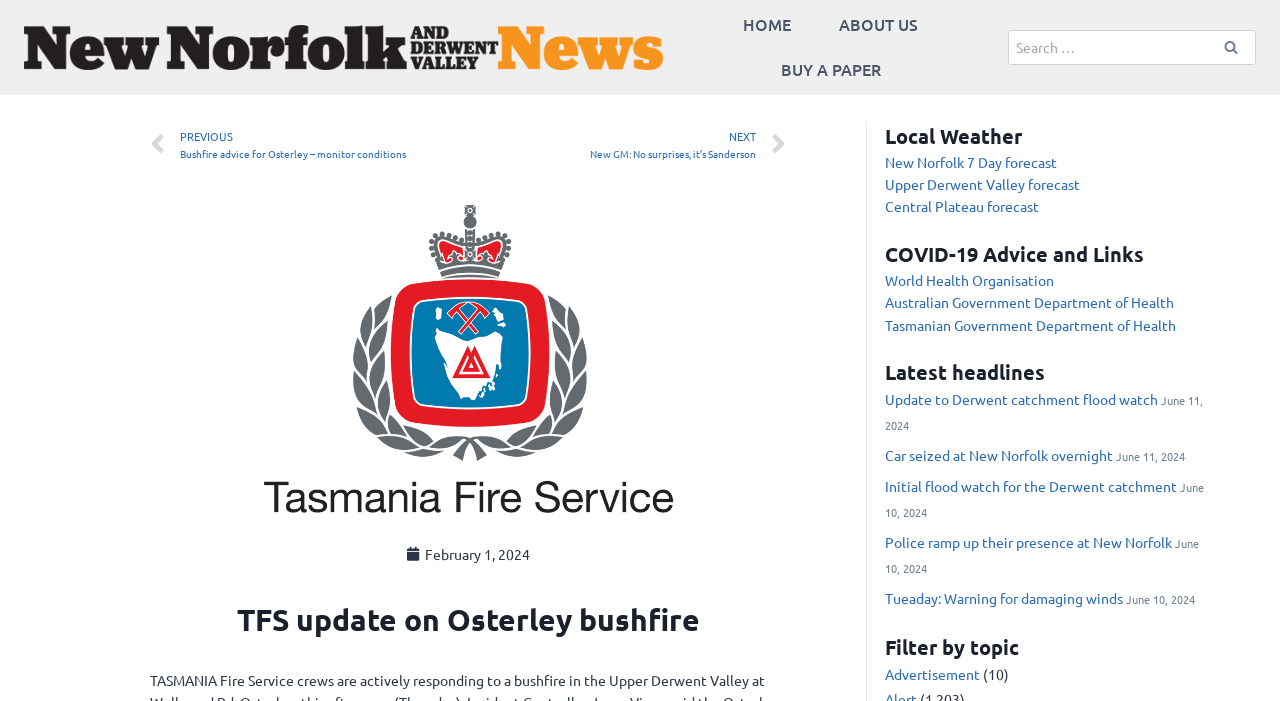Based on the element description: "About Us", identify the UI element and provide its bounding box coordinates. Use four float numbers between 0 and 1, [left, top, right, bottom].

[0.637, 0.004, 0.736, 0.068]